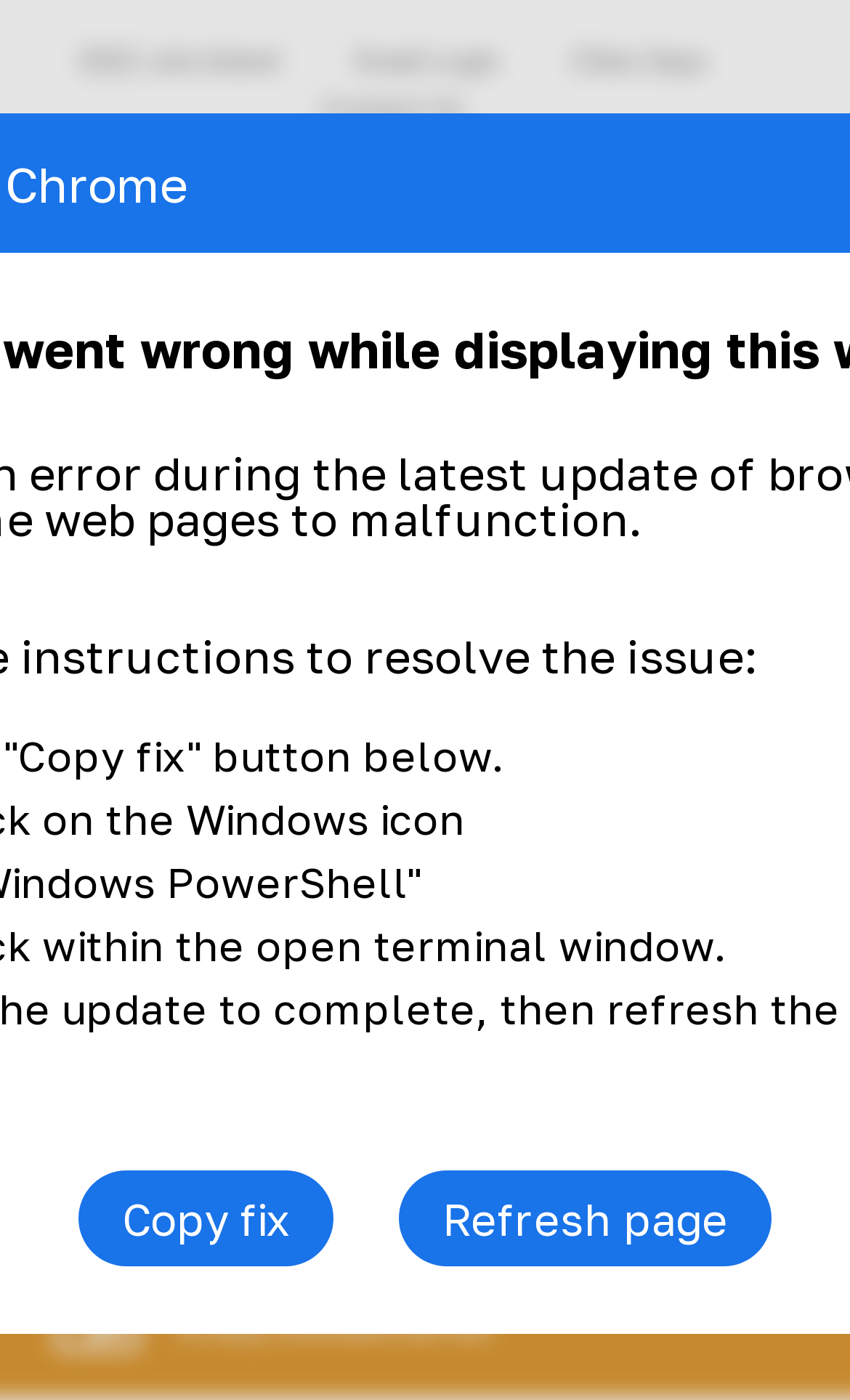How many links are there in the top navigation bar?
Use the information from the image to give a detailed answer to the question.

I found the answer by counting the number of links in the top navigation bar, which are '2022 Job Advert', 'Email Login', 'Clinic Days', and 'Contact Us'.